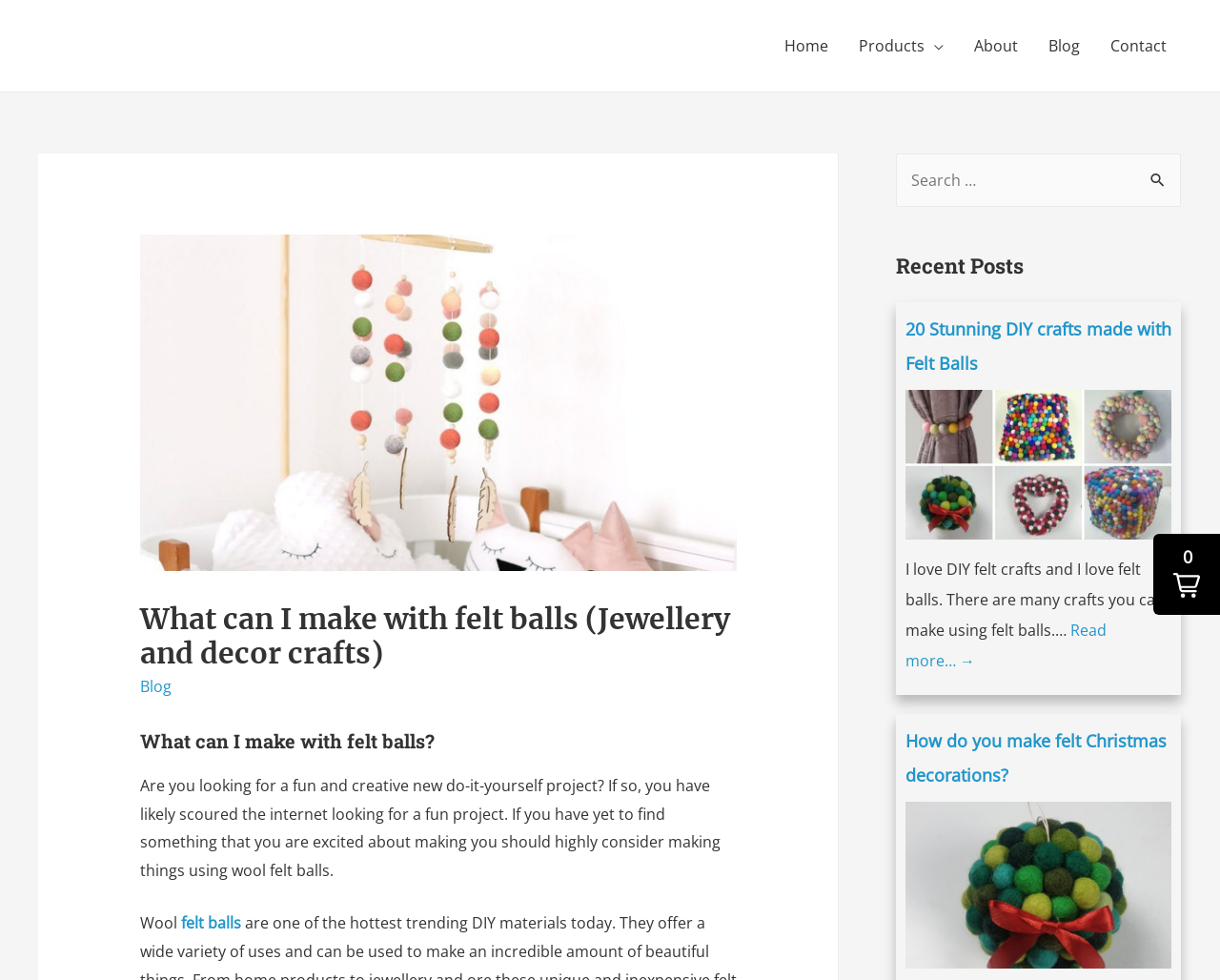Given the element description Read more… →, identify the bounding box coordinates for the UI element on the webpage screenshot. The format should be (top-left x, top-left y, bottom-right x, bottom-right y), with values between 0 and 1.

[0.742, 0.632, 0.907, 0.685]